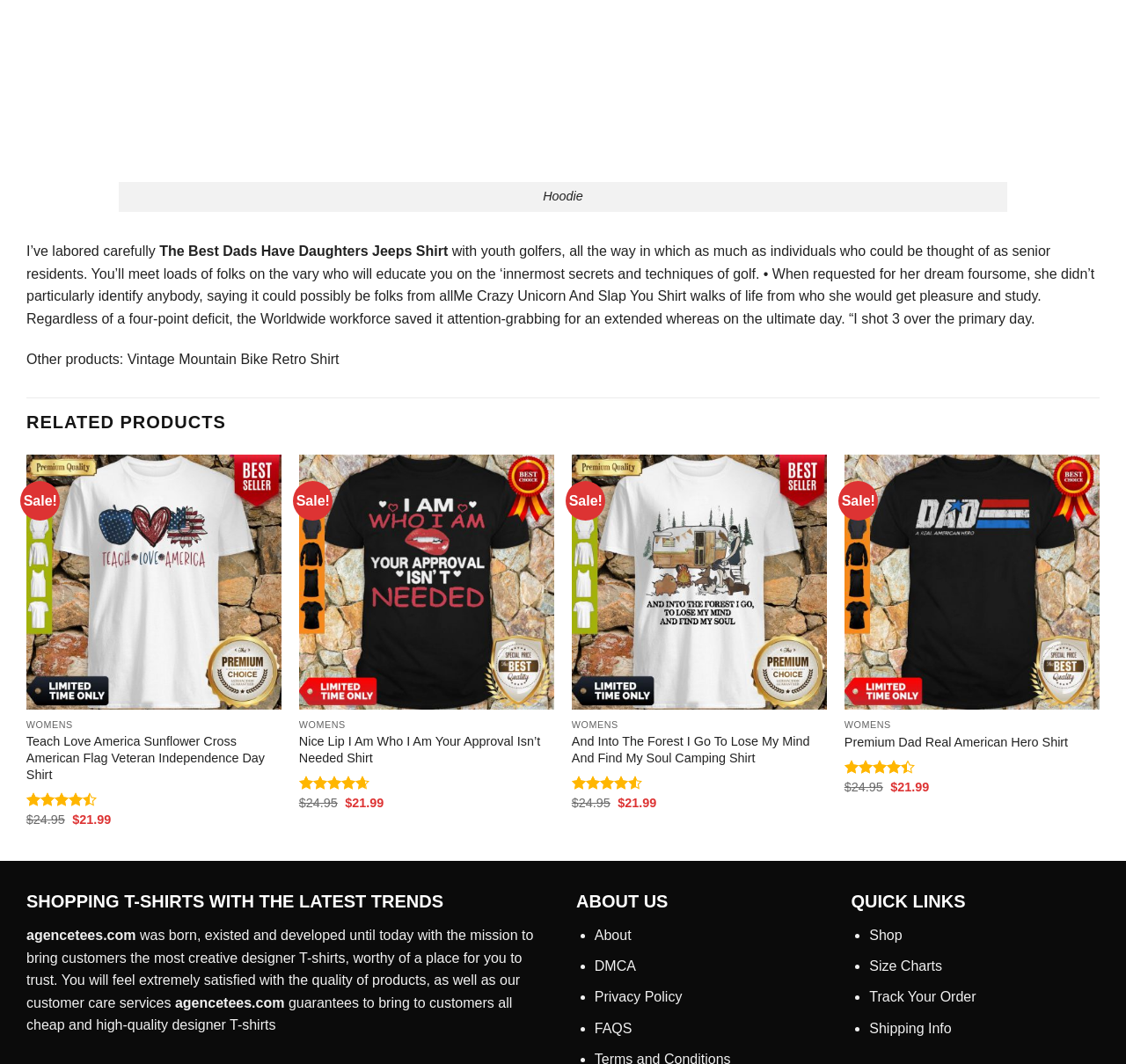Find the bounding box coordinates of the element to click in order to complete this instruction: "Check the rating of the 'And Into The Forest I Go To Lose My Mind And Find My Soul Camping Shirt'". The bounding box coordinates must be four float numbers between 0 and 1, denoted as [left, top, right, bottom].

[0.508, 0.729, 0.571, 0.742]